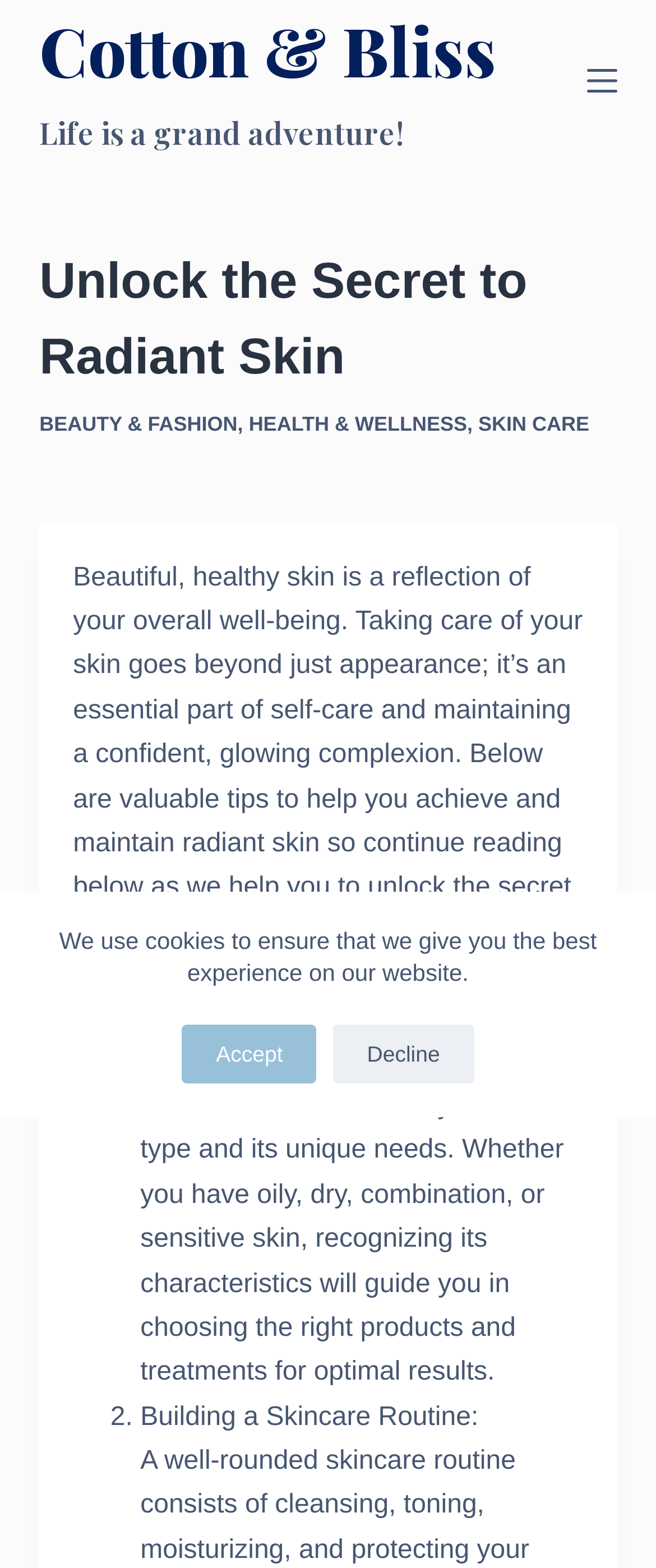How many links are in the top navigation menu?
Look at the image and respond with a one-word or short-phrase answer.

3